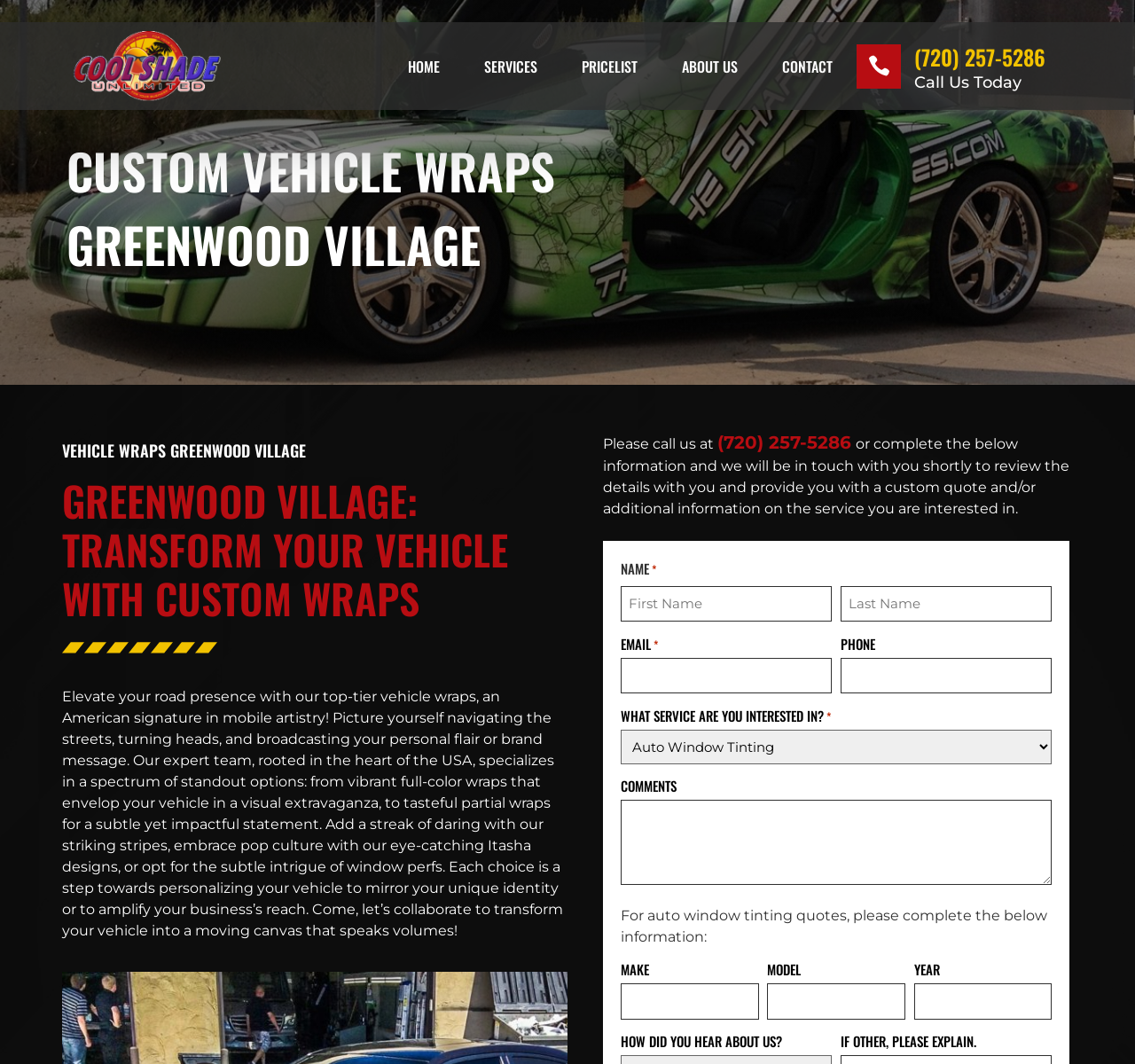Locate and provide the bounding box coordinates for the HTML element that matches this description: "Services".

[0.423, 0.043, 0.477, 0.081]